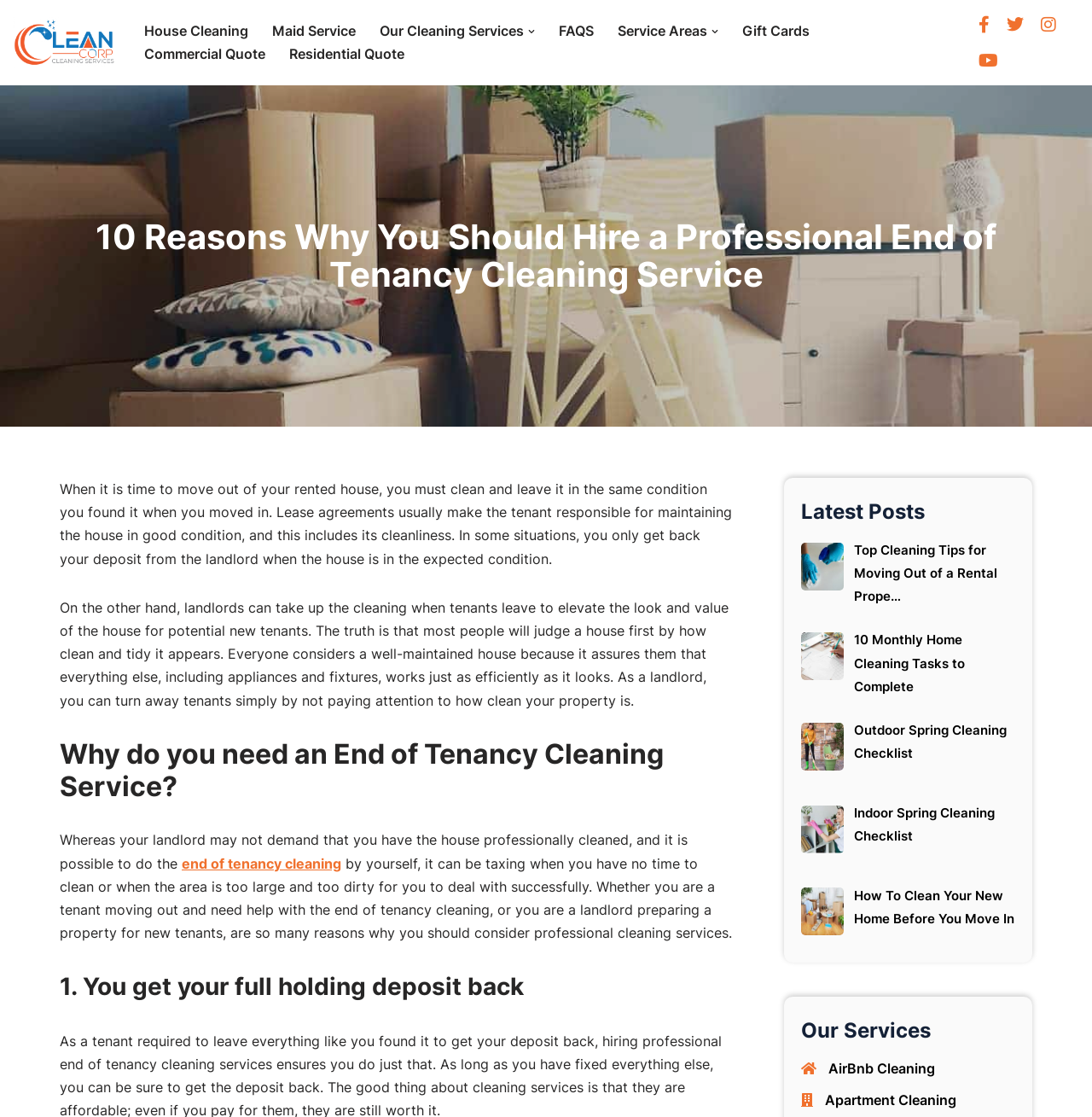How many reasons are there to hire a professional end of tenancy cleaning service?
Analyze the screenshot and provide a detailed answer to the question.

The heading '10 Reasons Why You Should Hire a Professional End of Tenancy Cleaning Service' suggests that there are 10 reasons to hire a professional end of tenancy cleaning service.